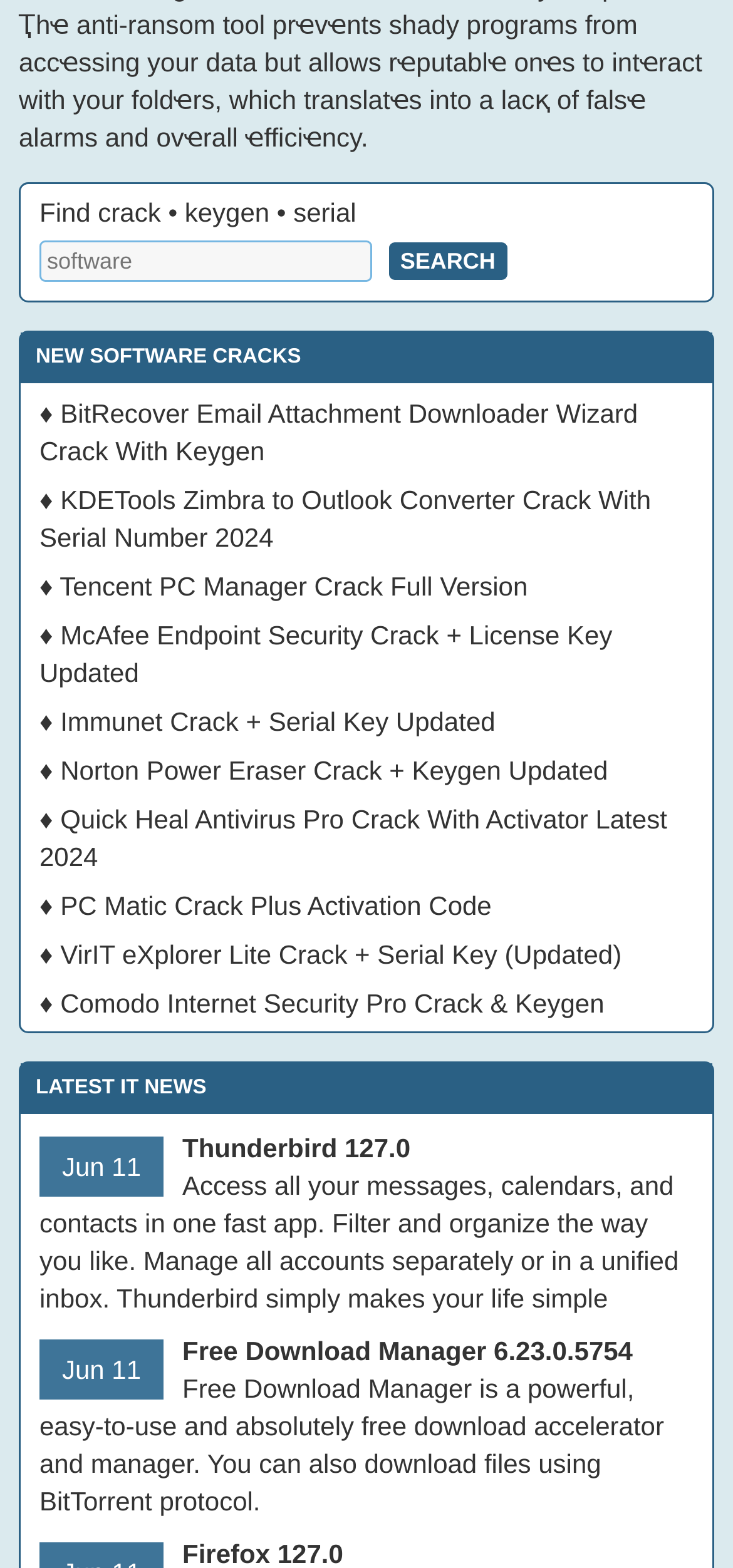Please find the bounding box coordinates of the clickable region needed to complete the following instruction: "Click on the Search button". The bounding box coordinates must consist of four float numbers between 0 and 1, i.e., [left, top, right, bottom].

[0.53, 0.155, 0.691, 0.179]